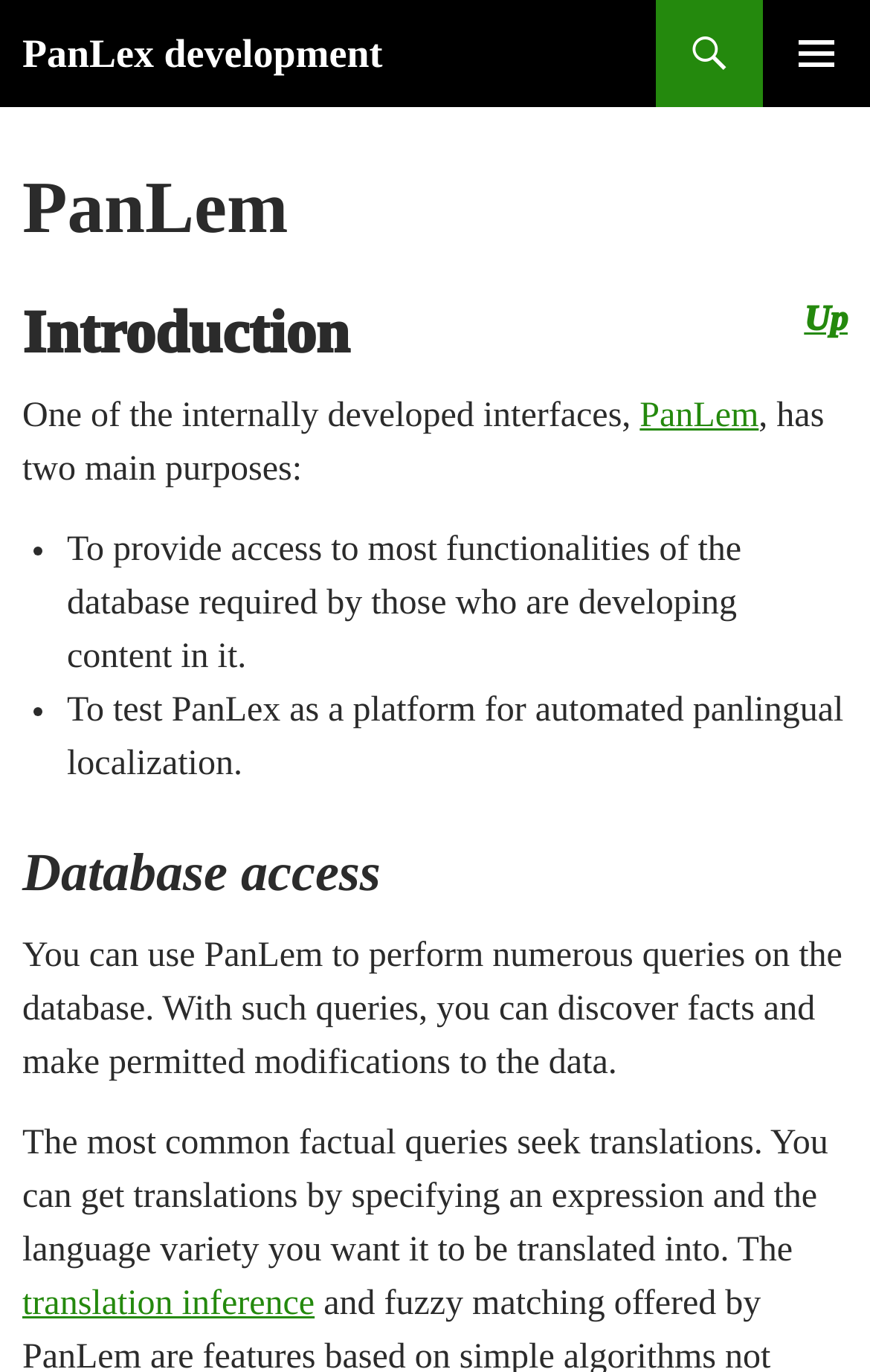Using the element description PanLem, predict the bounding box coordinates for the UI element. Provide the coordinates in (top-left x, top-left y, bottom-right x, bottom-right y) format with values ranging from 0 to 1.

[0.735, 0.289, 0.872, 0.317]